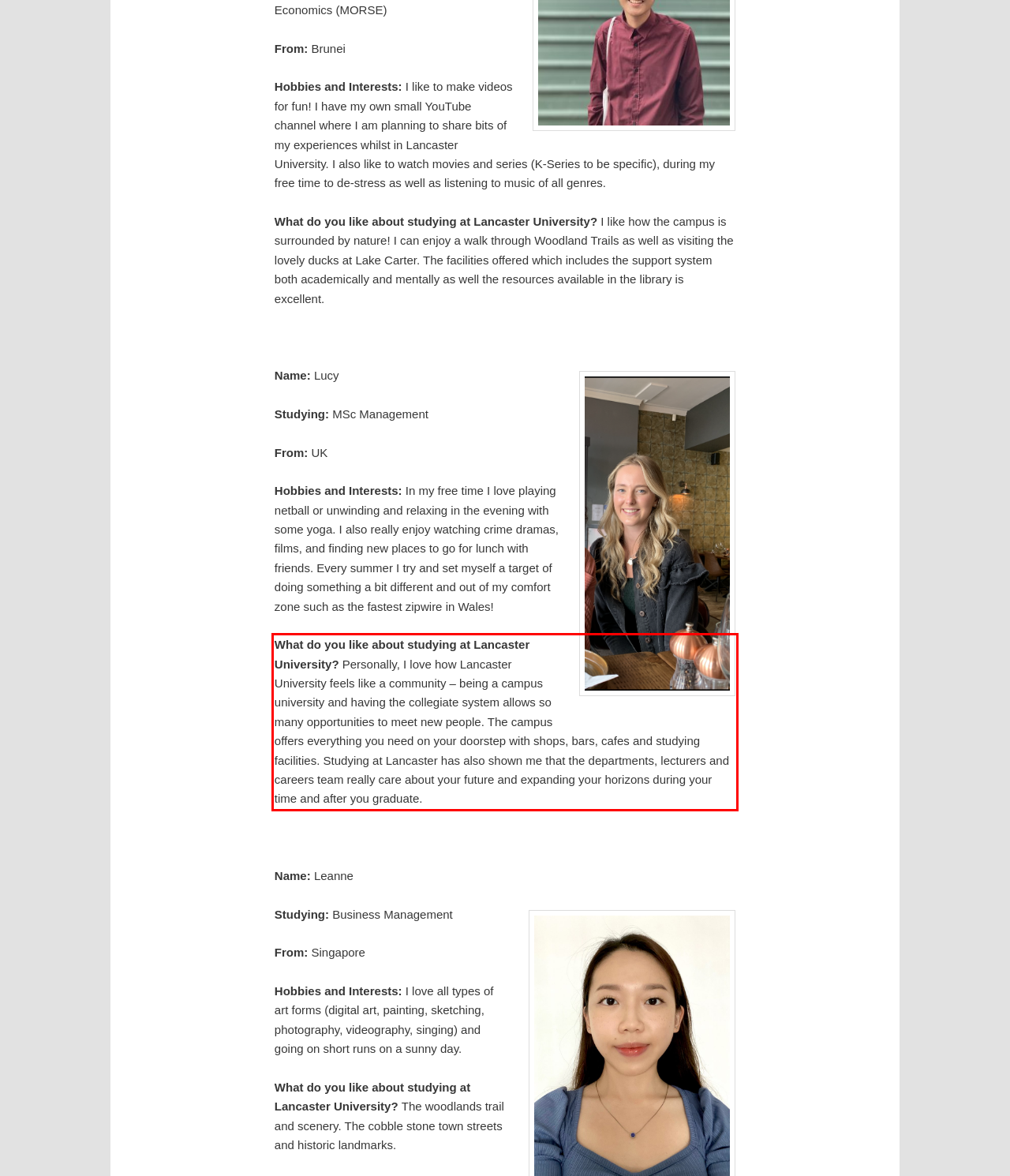You have a screenshot of a webpage with a red bounding box. Identify and extract the text content located inside the red bounding box.

What do you like about studying at Lancaster University? Personally, I love how Lancaster University feels like a community – being a campus university and having the collegiate system allows so many opportunities to meet new people. The campus offers everything you need on your doorstep with shops, bars, cafes and studying facilities. Studying at Lancaster has also shown me that the departments, lecturers and careers team really care about your future and expanding your horizons during your time and after you graduate.